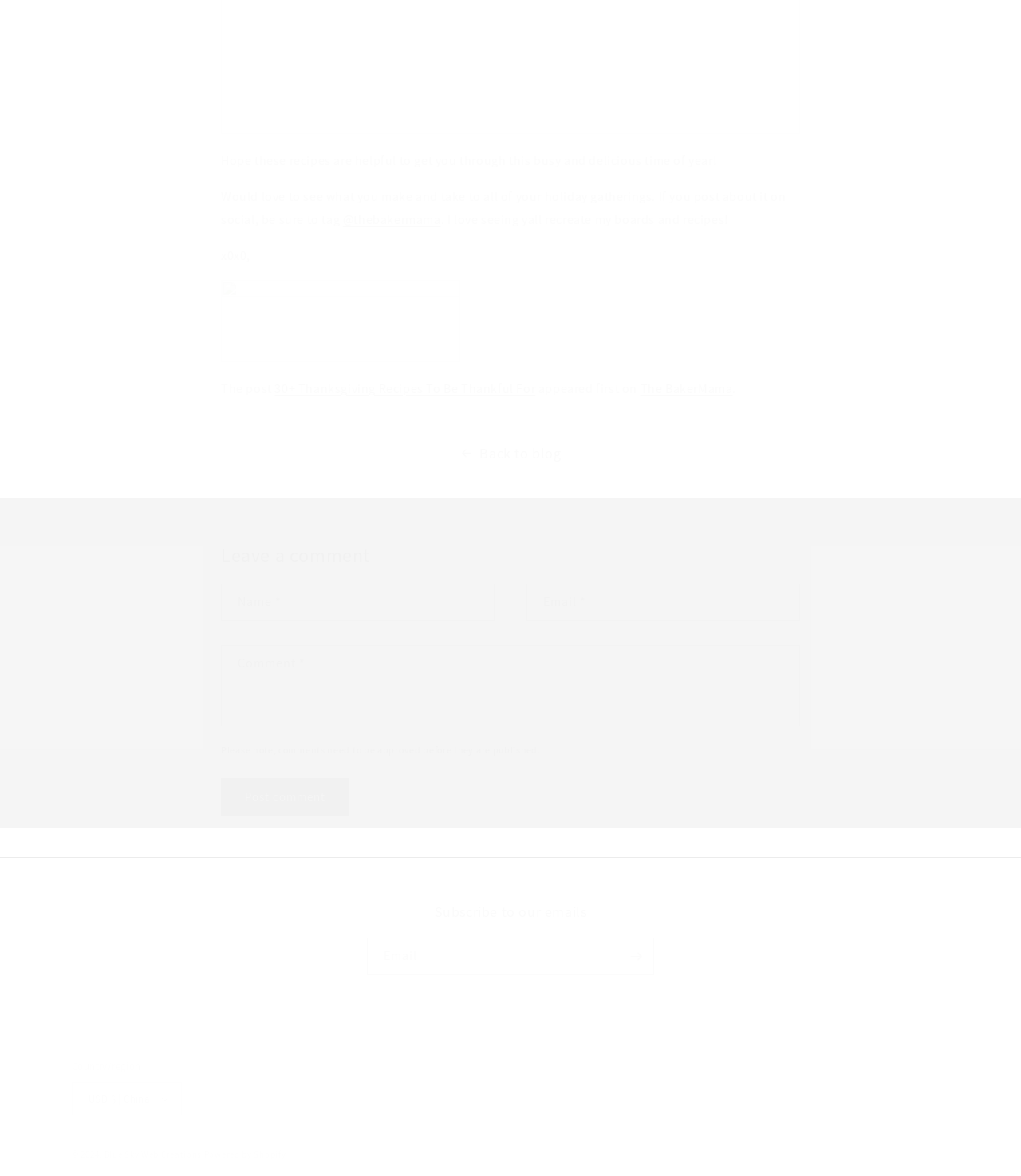Please identify the bounding box coordinates of the element that needs to be clicked to execute the following command: "Click on the 'Back to blog' link". Provide the bounding box using four float numbers between 0 and 1, formatted as [left, top, right, bottom].

[0.0, 0.375, 1.0, 0.397]